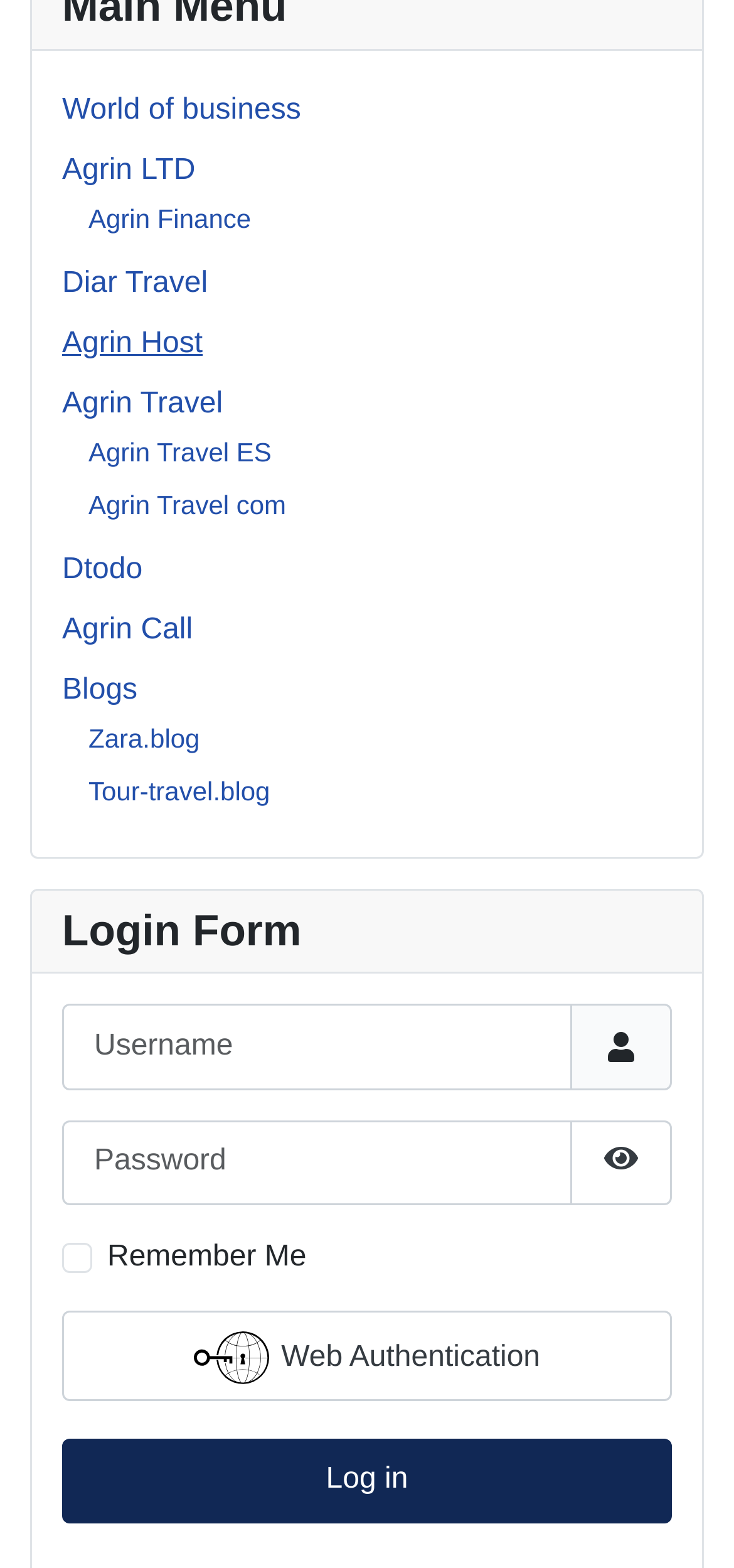Please locate the clickable area by providing the bounding box coordinates to follow this instruction: "Enter username".

[0.085, 0.641, 0.779, 0.695]